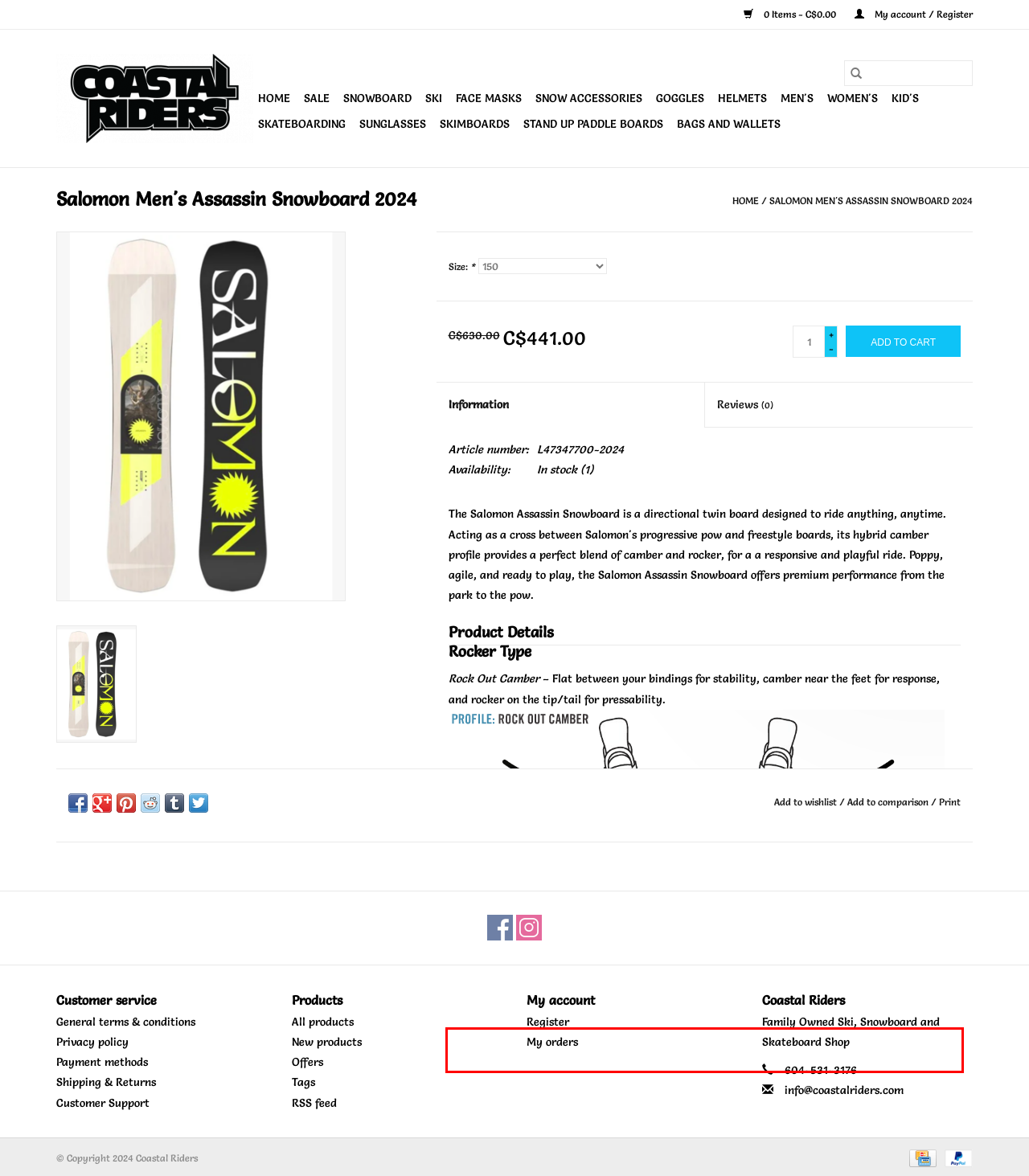You are presented with a webpage screenshot featuring a red bounding box. Perform OCR on the text inside the red bounding box and extract the content.

Popster Eco Booster – Popster Booster plus bamboo and carbon rods to provide the best in eco pop and performance.